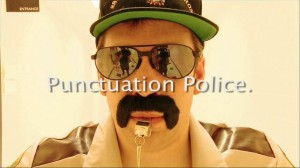Please give a succinct answer to the question in one word or phrase:
What is the topic of the surrounding blog post?

Punctuation in writing